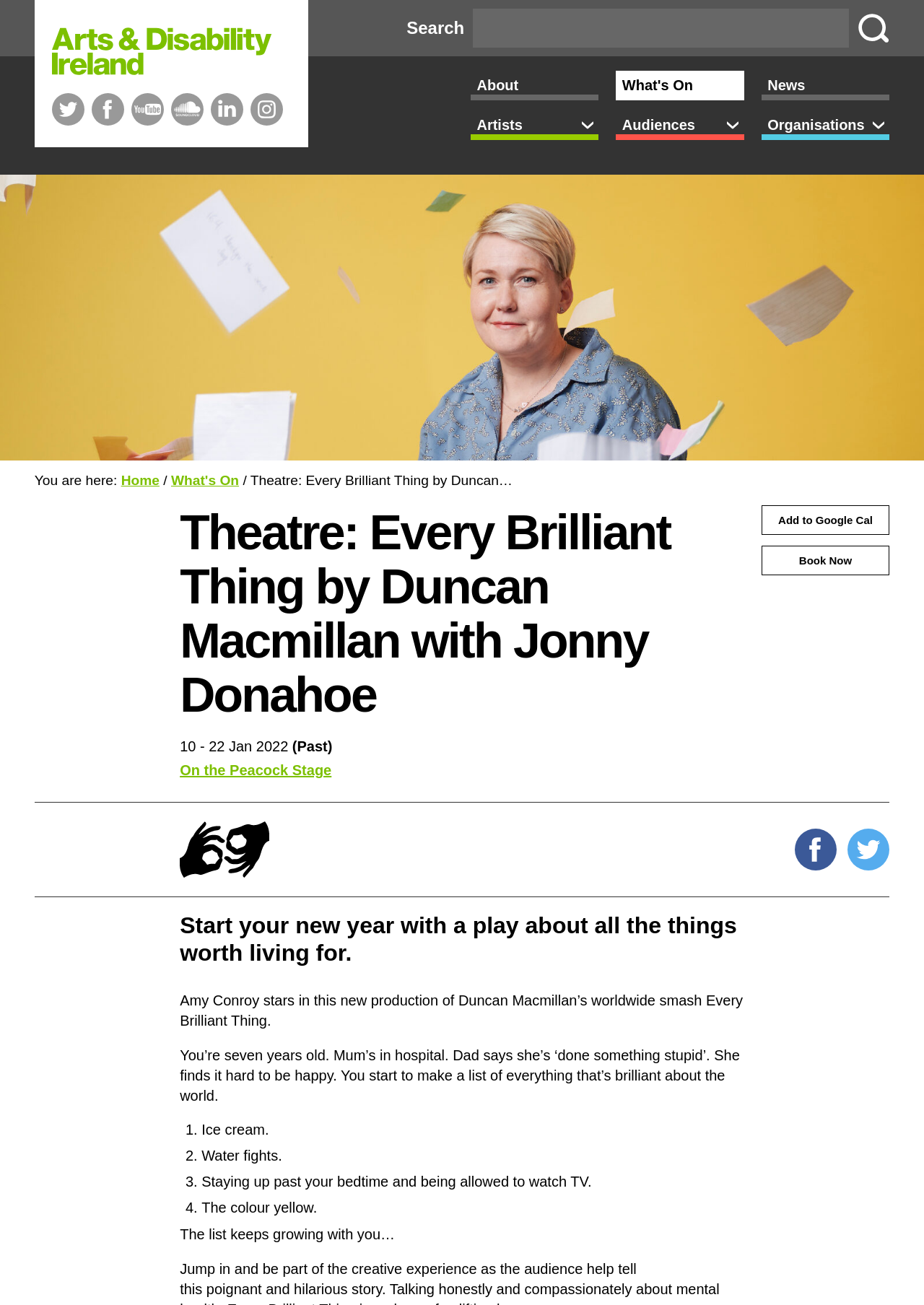Determine the bounding box coordinates for the area you should click to complete the following instruction: "Open ISL Interpreted description".

[0.195, 0.623, 0.292, 0.679]